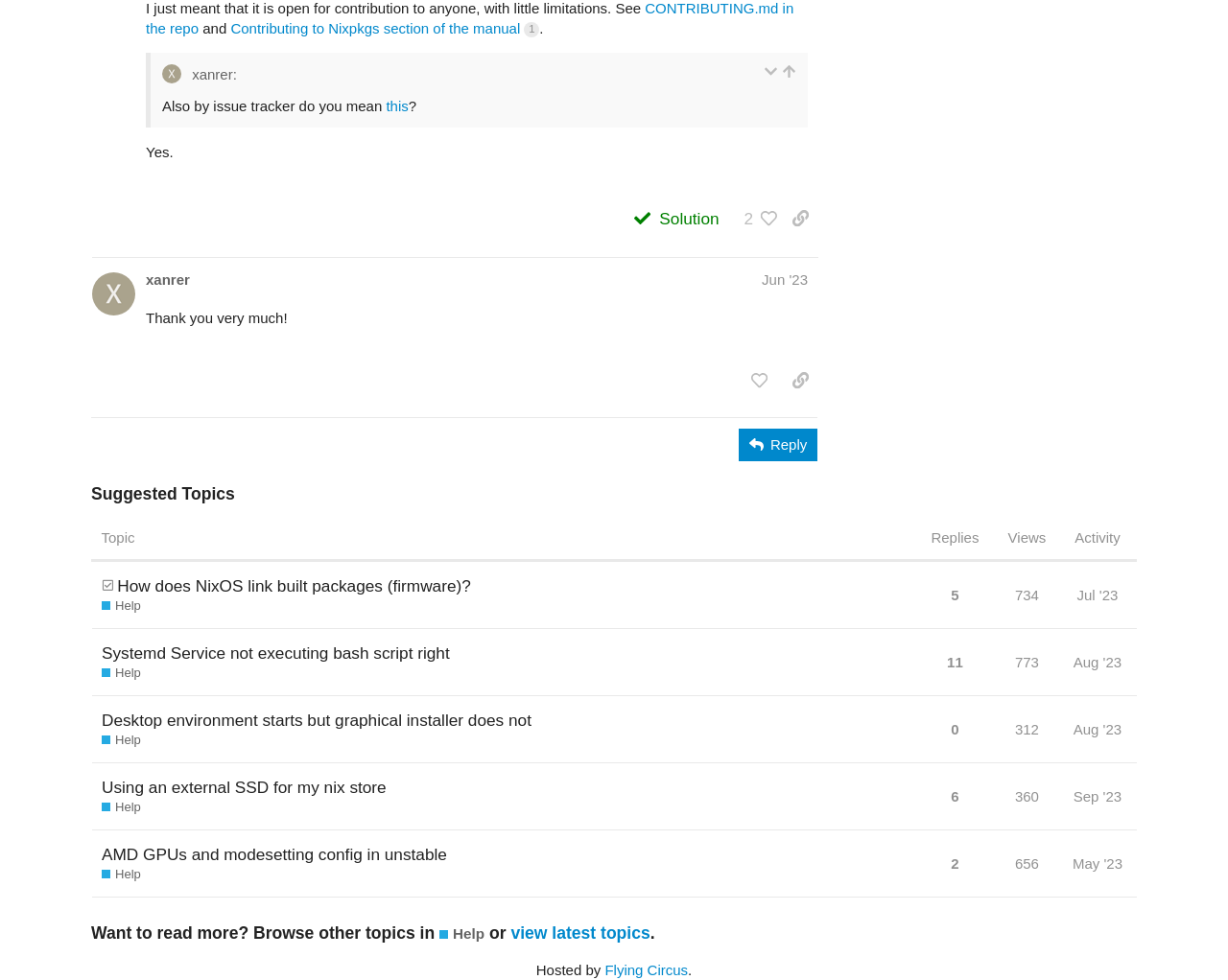Using the format (top-left x, top-left y, bottom-right x, bottom-right y), and given the element description, identify the bounding box coordinates within the screenshot: Homepage

None